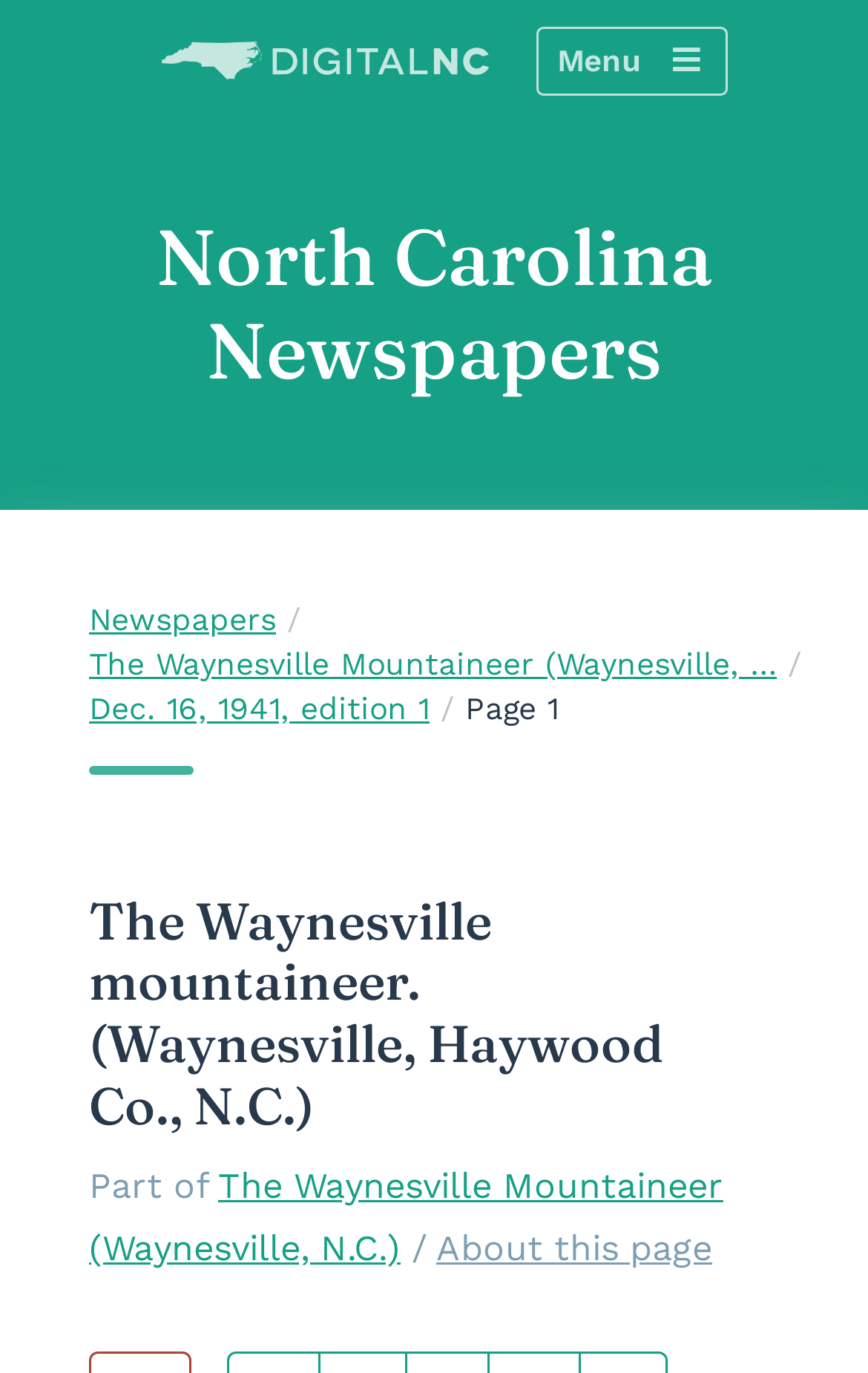Mark the bounding box of the element that matches the following description: "Menu".

[0.619, 0.019, 0.838, 0.069]